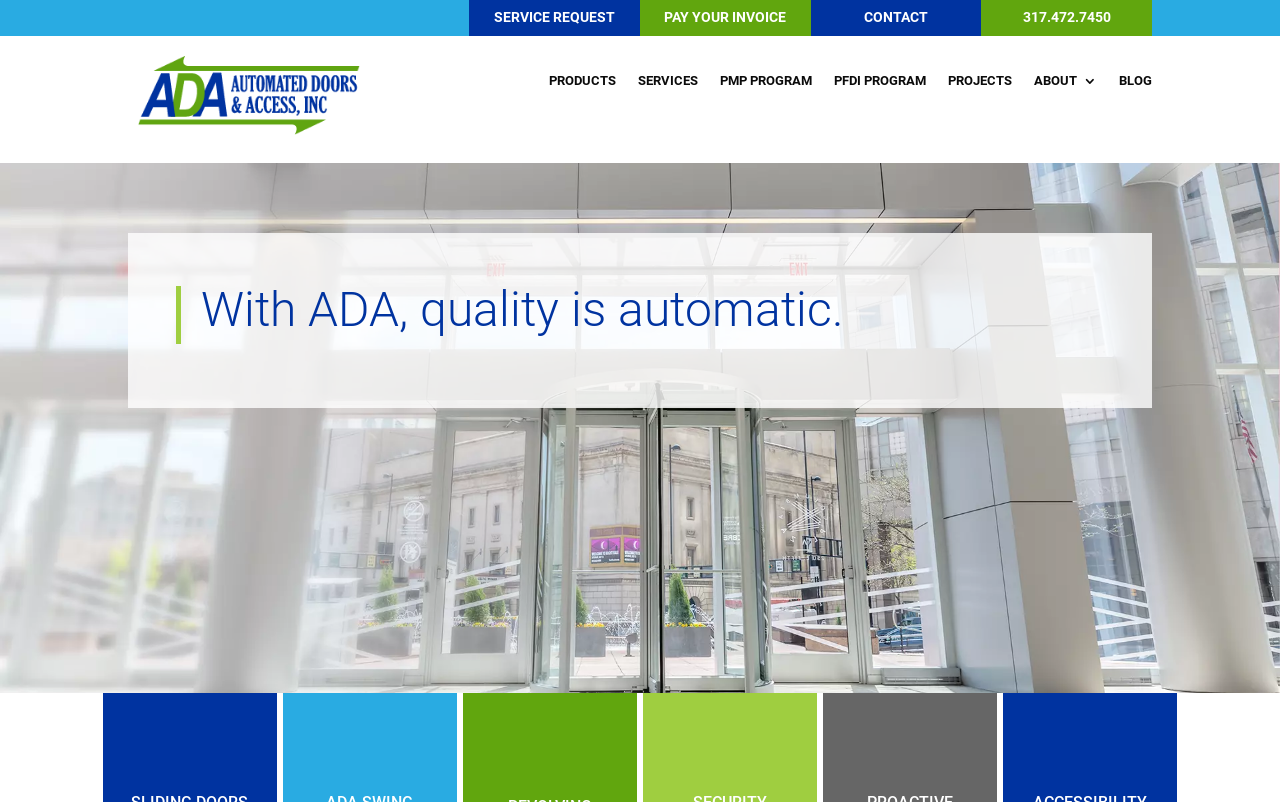Pinpoint the bounding box coordinates of the clickable area necessary to execute the following instruction: "Contact the company". The coordinates should be given as four float numbers between 0 and 1, namely [left, top, right, bottom].

[0.633, 0.0, 0.767, 0.045]